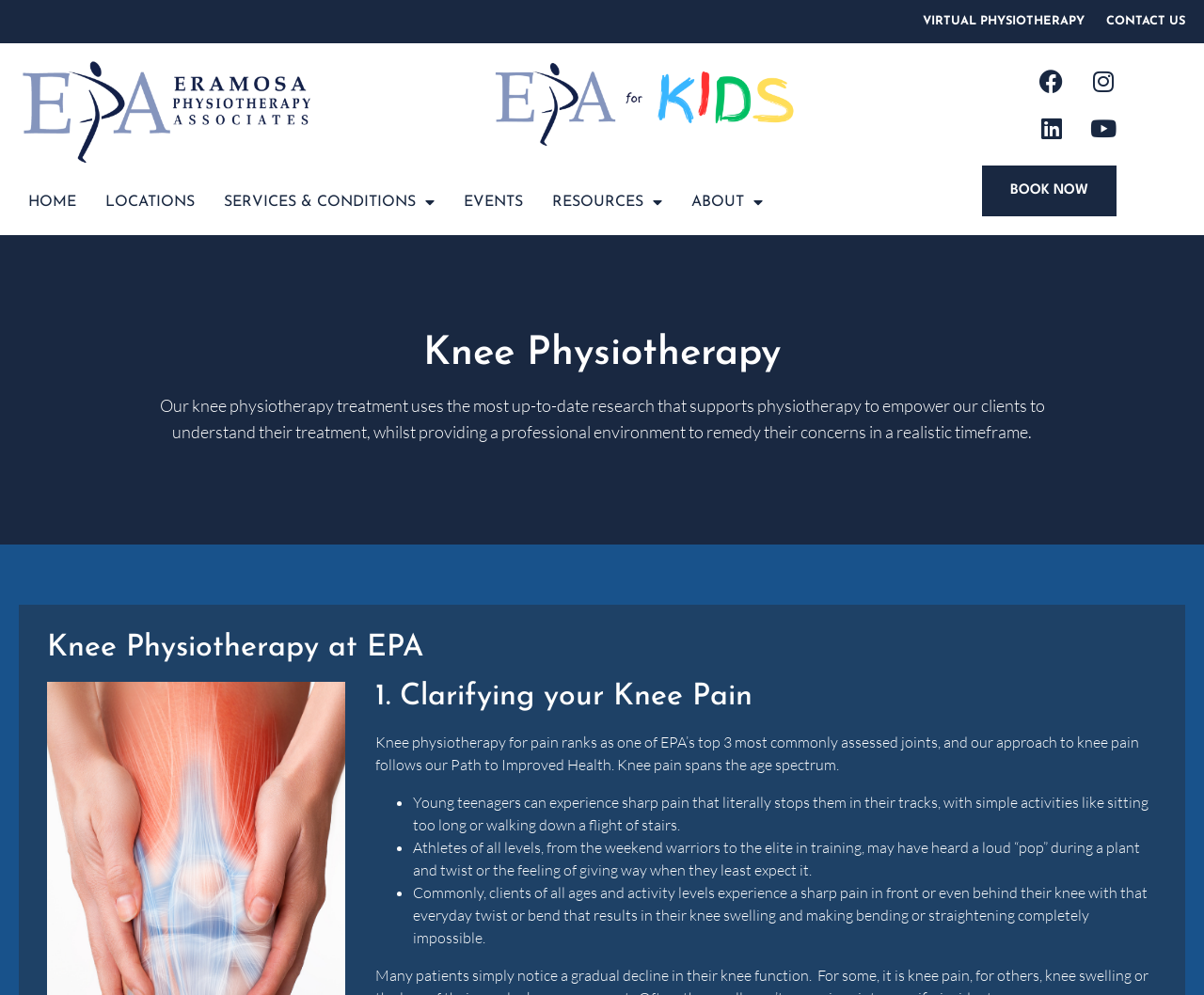Please identify the bounding box coordinates of the element that needs to be clicked to execute the following command: "Click on Facebook". Provide the bounding box using four float numbers between 0 and 1, formatted as [left, top, right, bottom].

[0.854, 0.058, 0.893, 0.105]